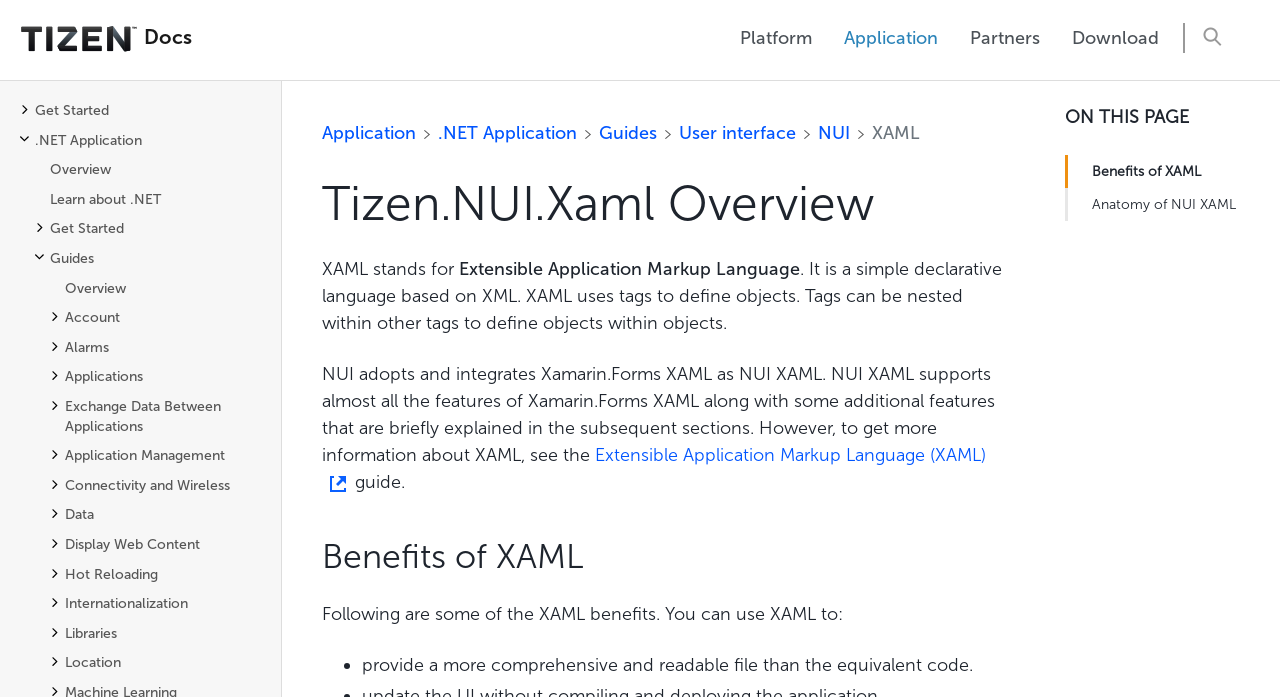Please answer the following question using a single word or phrase: 
How many links are there in the top navigation bar?

5